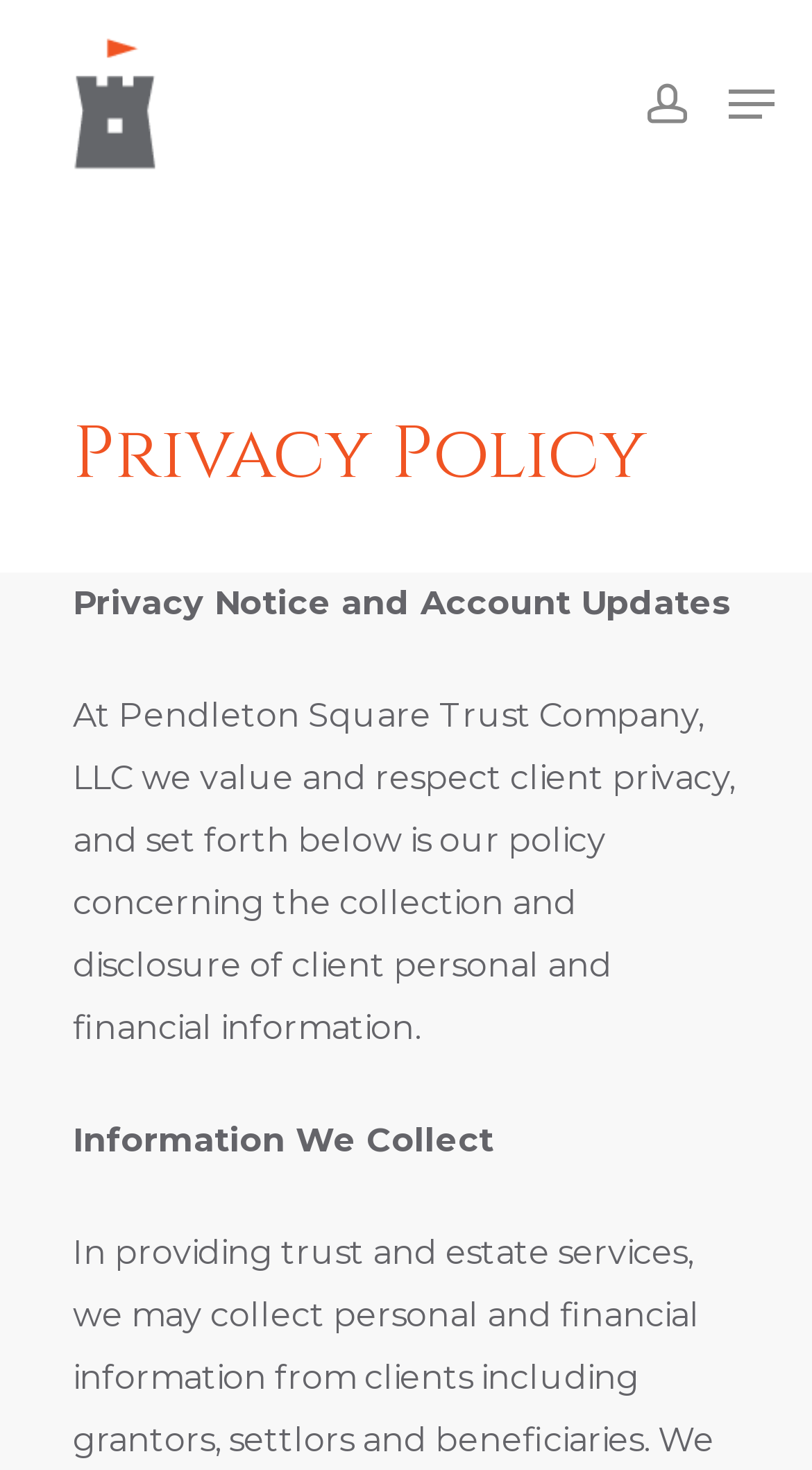Provide a single word or phrase answer to the question: 
What is the name of the company?

Pendleton Square Trust